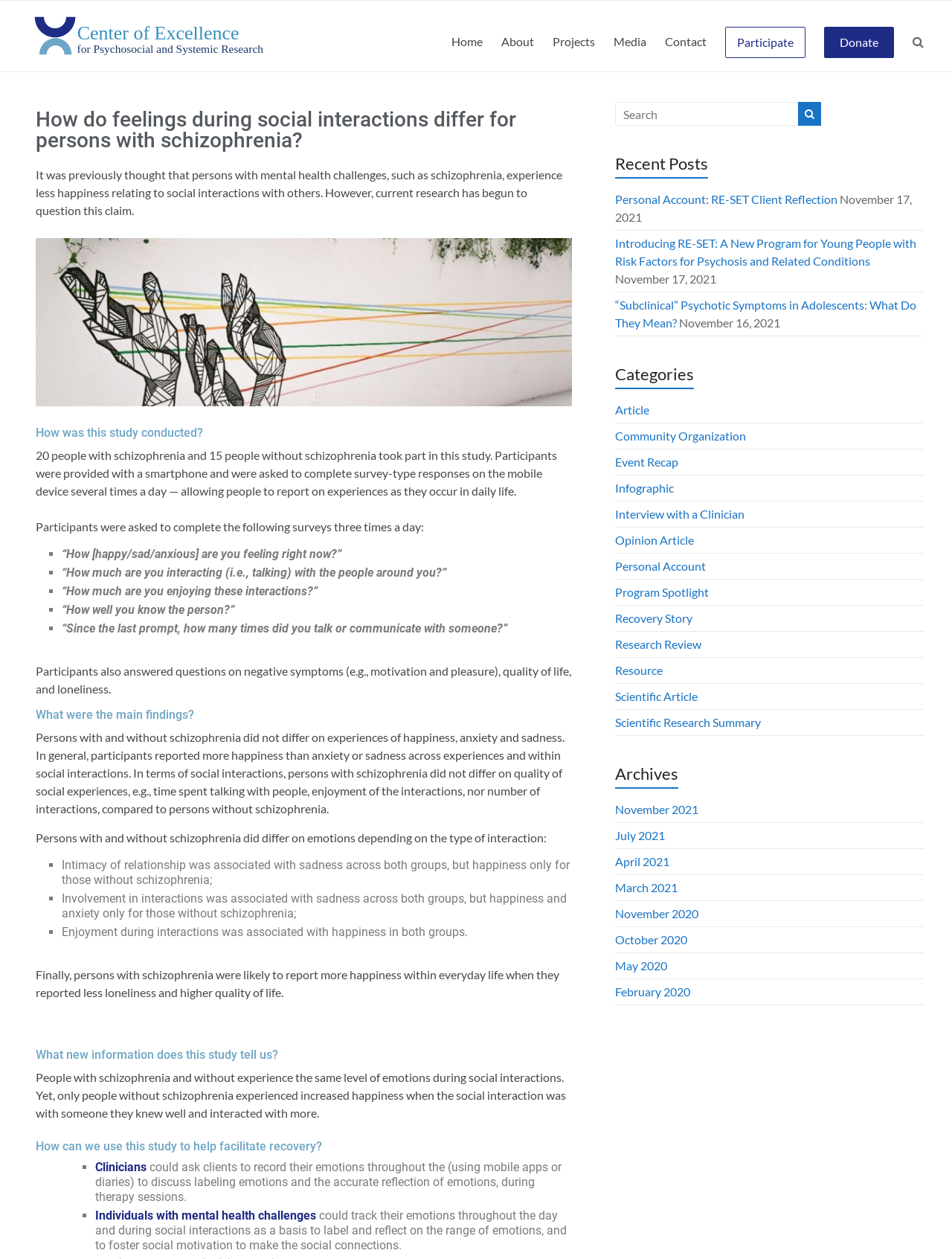Please identify the bounding box coordinates of the element I should click to complete this instruction: 'View the 'Archives''. The coordinates should be given as four float numbers between 0 and 1, like this: [left, top, right, bottom].

[0.646, 0.605, 0.97, 0.633]